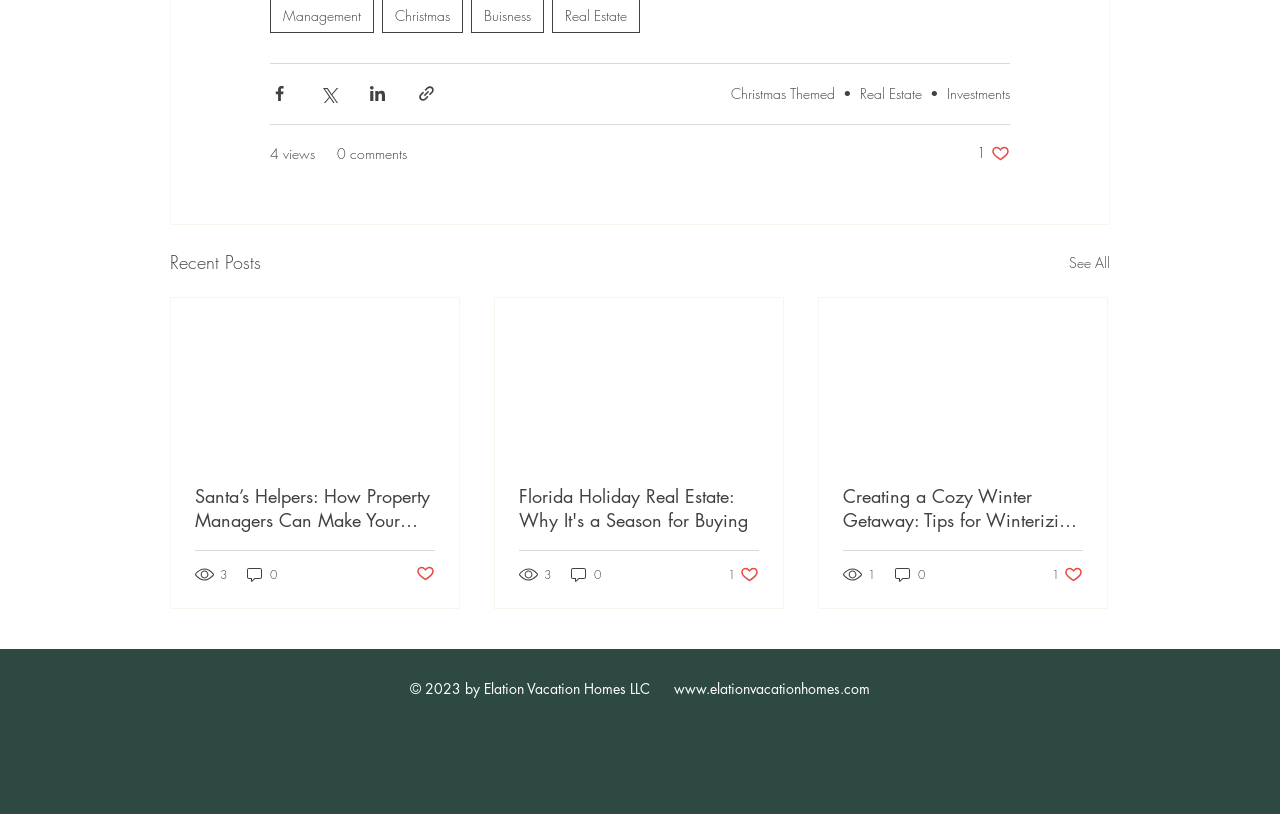Based on the element description 0 comments, identify the bounding box coordinates for the UI element. The coordinates should be in the format (top-left x, top-left y, bottom-right x, bottom-right y) and within the 0 to 1 range.

[0.263, 0.175, 0.318, 0.201]